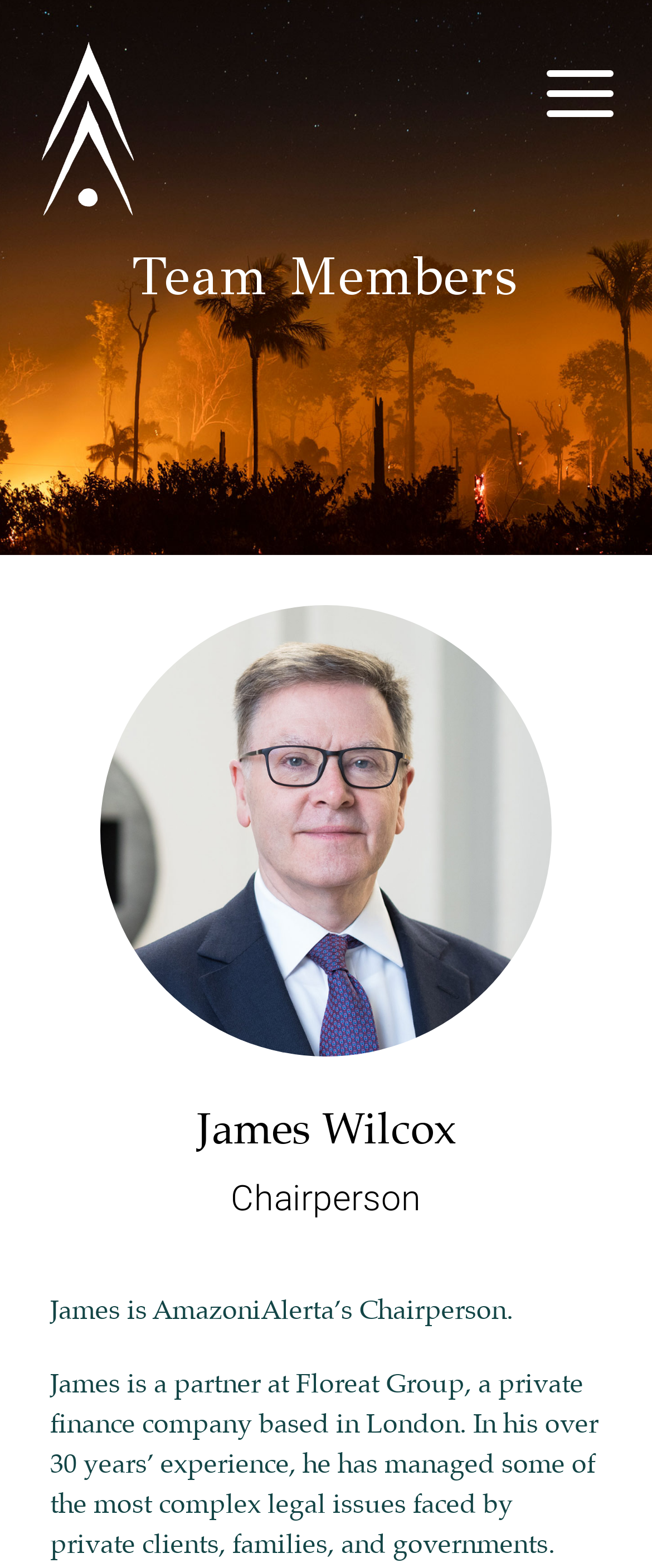Offer a detailed explanation of the webpage layout and contents.

The webpage is about James Wilcox, the Chairperson of AmazoniAlerta. At the top left, there are two links with no text. On the top center, there are four links: "PRESS", "CONTACT", "DONATE", and "NEWS", which are aligned horizontally. To the right of these links, there are two language options: "EN" and "PT". 

Below the top section, there is a heading "Team Members" that spans the entire width of the page. Further down, there is a section dedicated to James Wilcox, with a heading that displays his name. Below his name, there is a heading that indicates his position as Chairperson. 

A brief description of James Wilcox is provided, stating that he is AmazoniAlerta's Chairperson. Below this, there is a longer paragraph that describes his professional background, including his experience as a partner at Floreat Group, a private finance company based in London, and his expertise in managing complex legal issues.